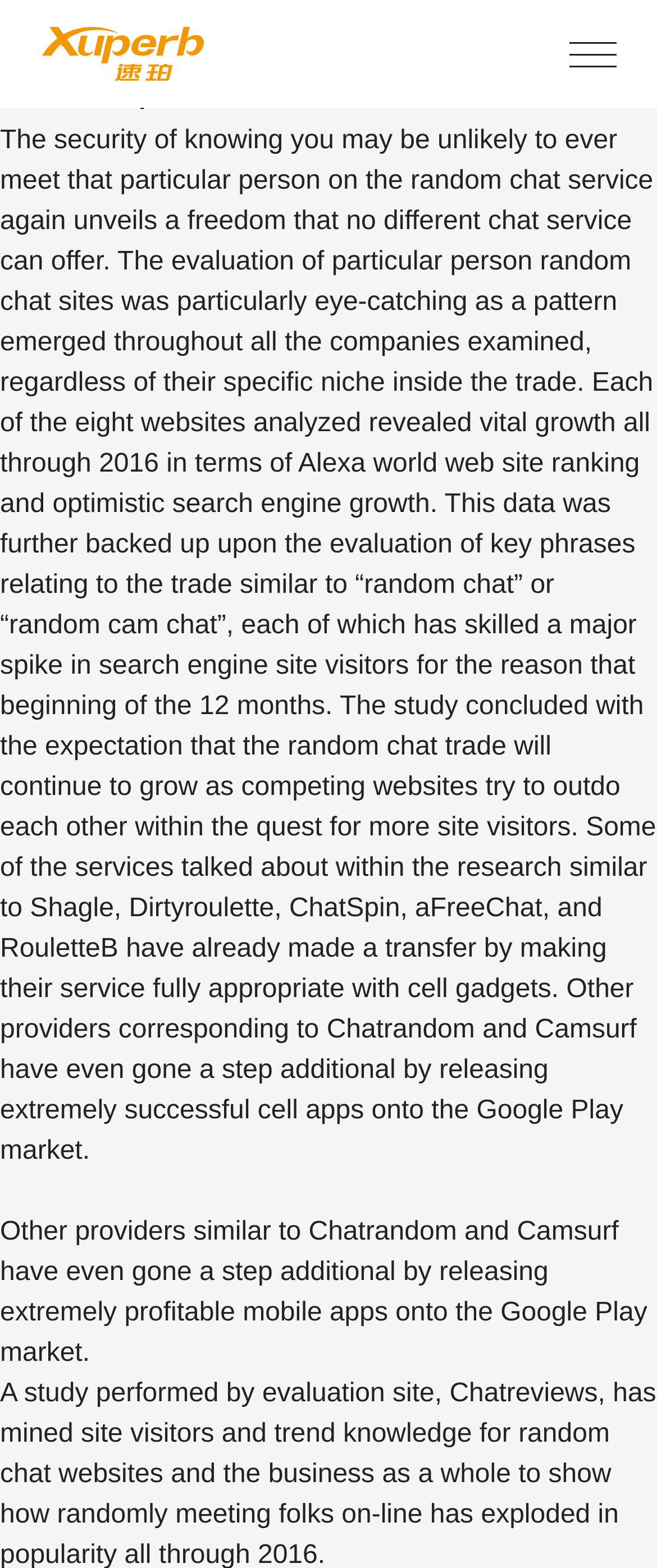How many websites were analyzed in the study?
Examine the image and provide an in-depth answer to the question.

According to the text, 'Each of the eight websites analyzed revealed vital growth throughout 2016 in terms of Alexa world web site ranking and optimistic search engine growth.' This indicates that eight websites were analyzed in the study.